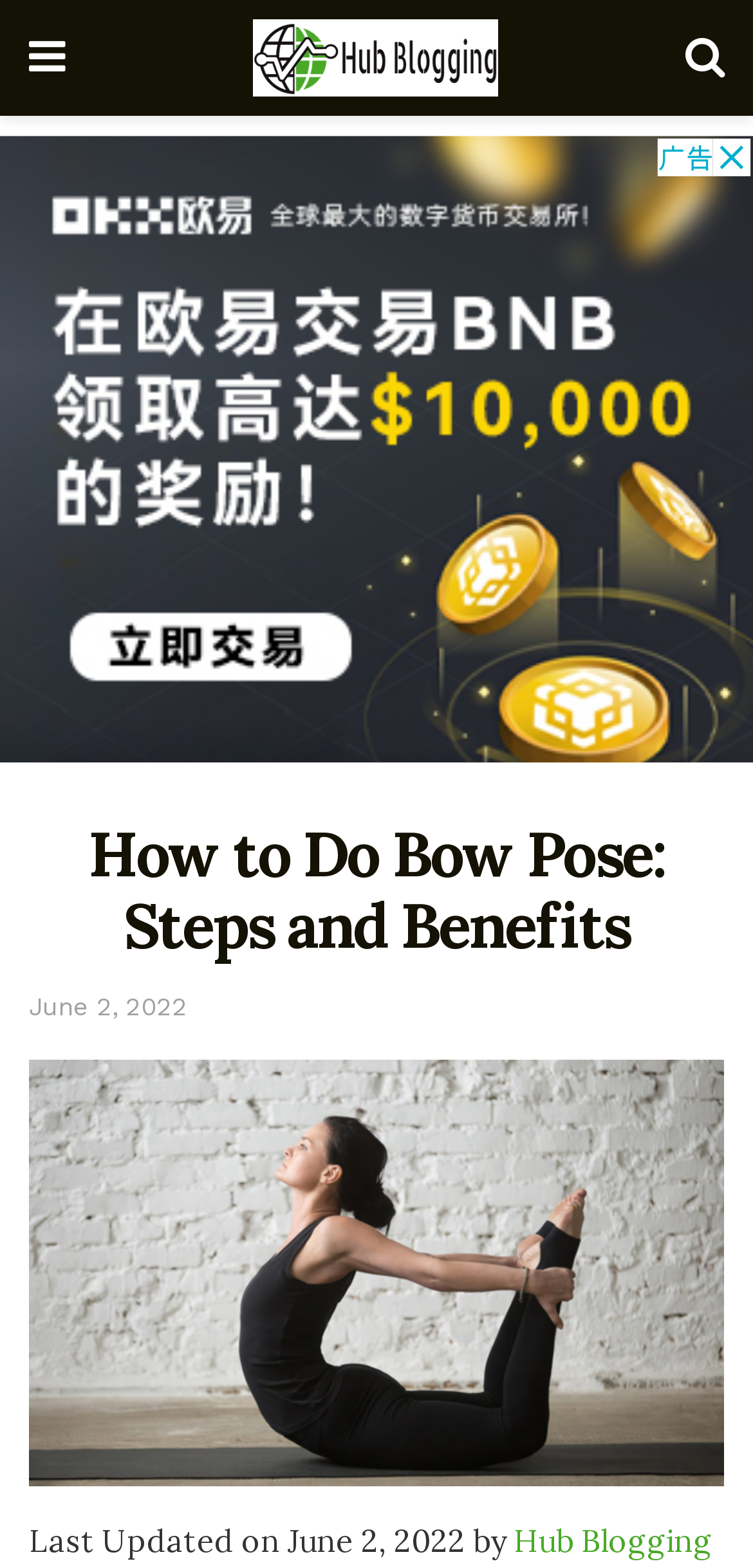Provide the bounding box coordinates of the HTML element described as: "Blog". The bounding box coordinates should be four float numbers between 0 and 1, i.e., [left, top, right, bottom].

None